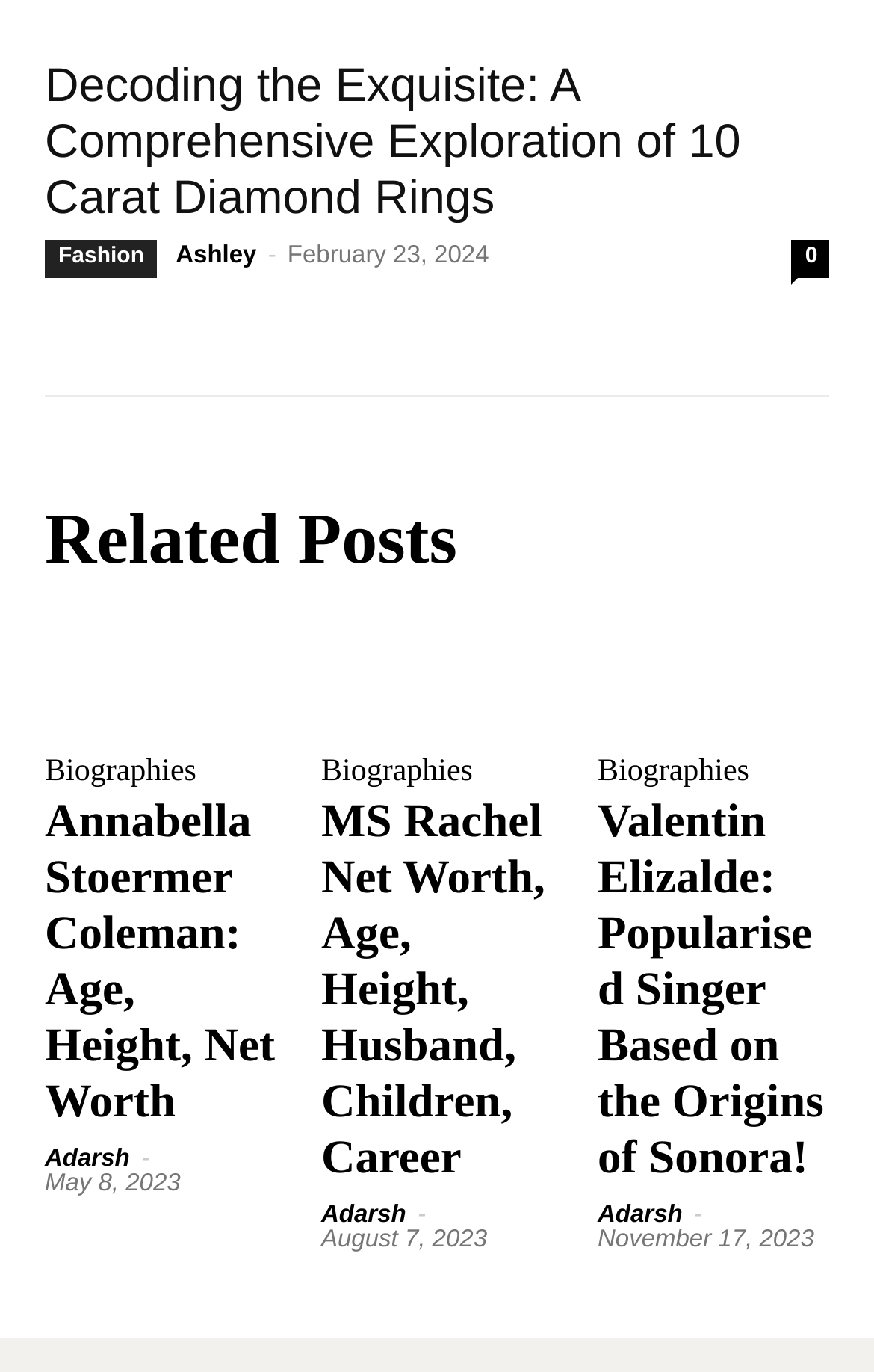Find the bounding box coordinates of the area to click in order to follow the instruction: "Explore the biography of MS Rachel".

[0.368, 0.459, 0.632, 0.544]